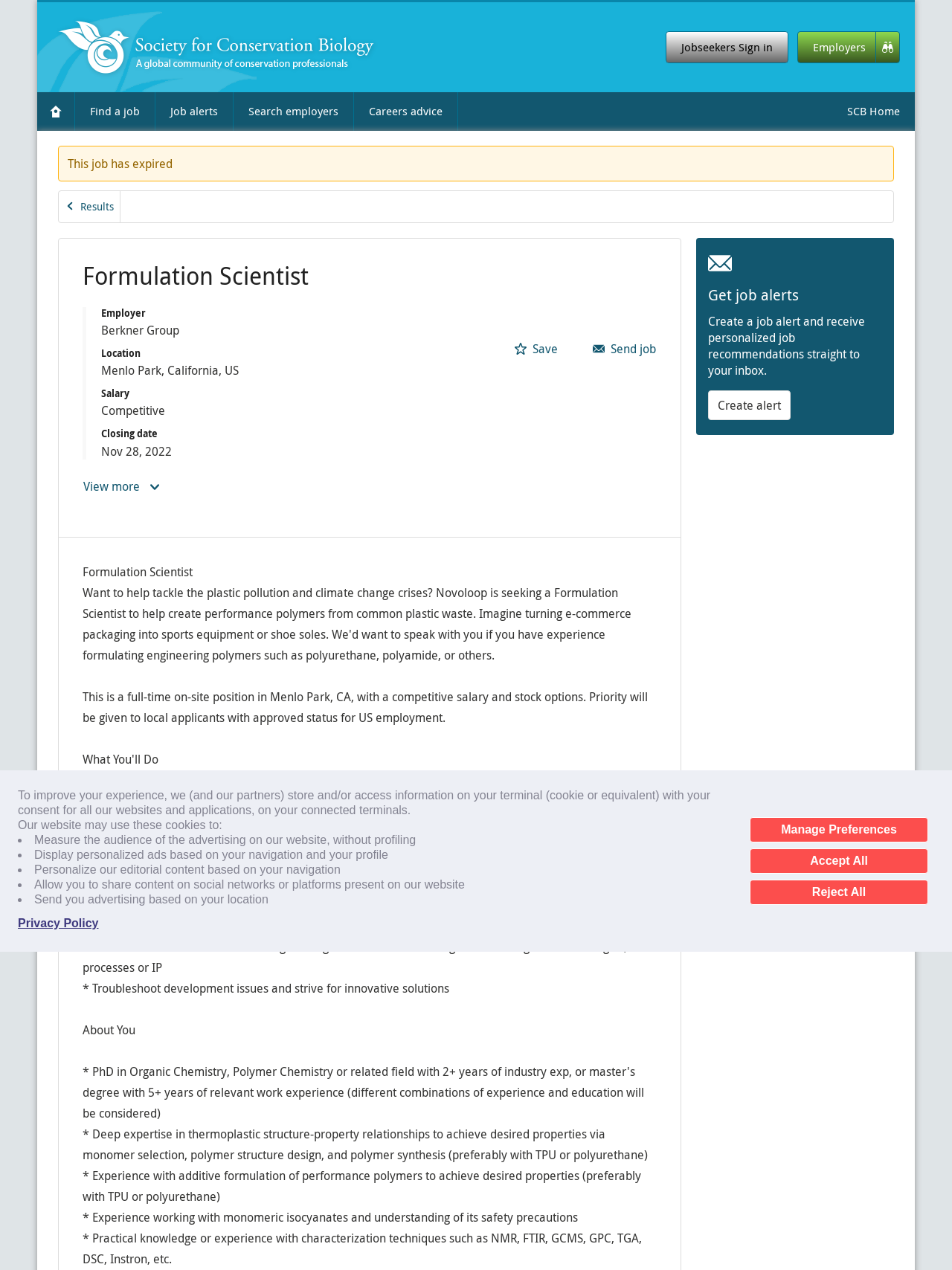Identify and provide the bounding box for the element described by: "Перевод из десятичной".

None